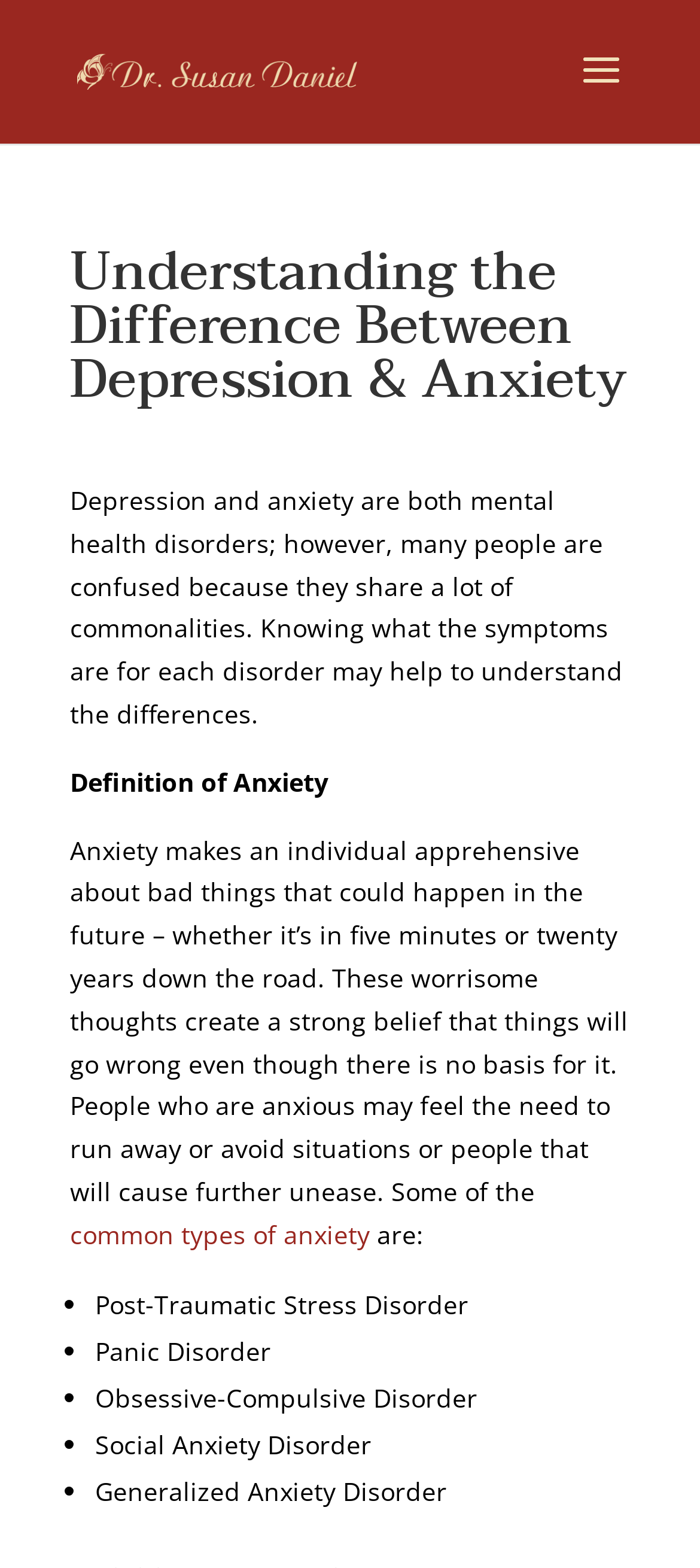Given the element description Menu, predict the bounding box coordinates for the UI element in the webpage screenshot. The format should be (top-left x, top-left y, bottom-right x, bottom-right y), and the values should be between 0 and 1.

None